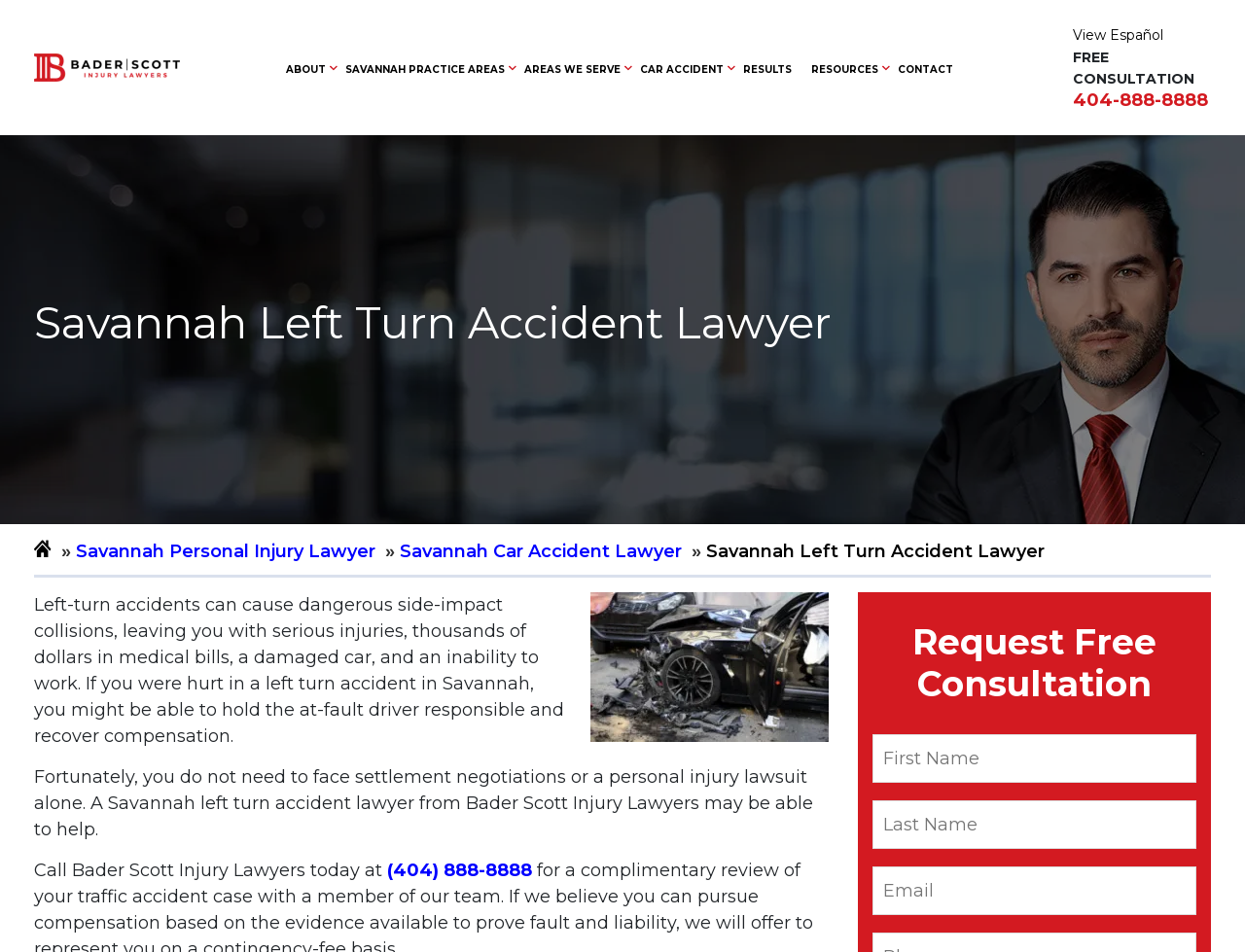What type of accident is the webpage primarily about?
Please respond to the question with a detailed and well-explained answer.

I determined this by reading the heading 'Savannah Left Turn Accident Lawyer' and the text that describes the consequences of left-turn accidents.